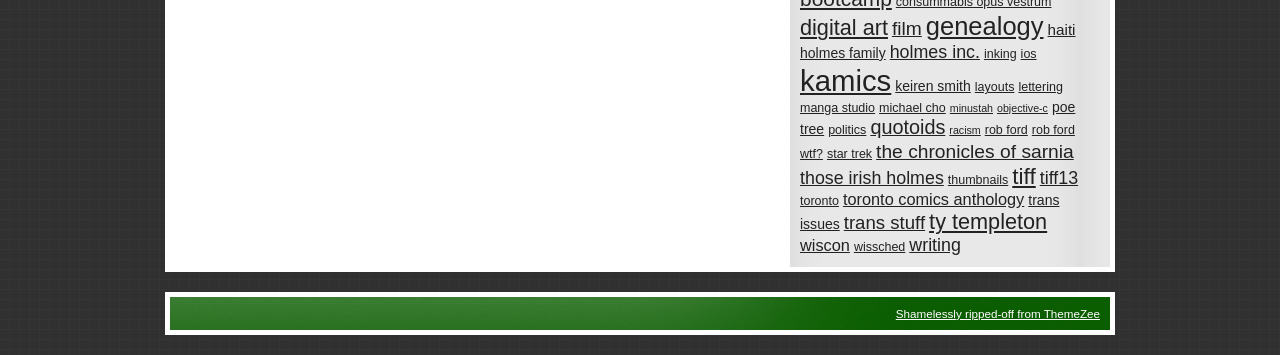Identify the bounding box for the UI element described as: "inking". The coordinates should be four float numbers between 0 and 1, i.e., [left, top, right, bottom].

[0.769, 0.132, 0.794, 0.172]